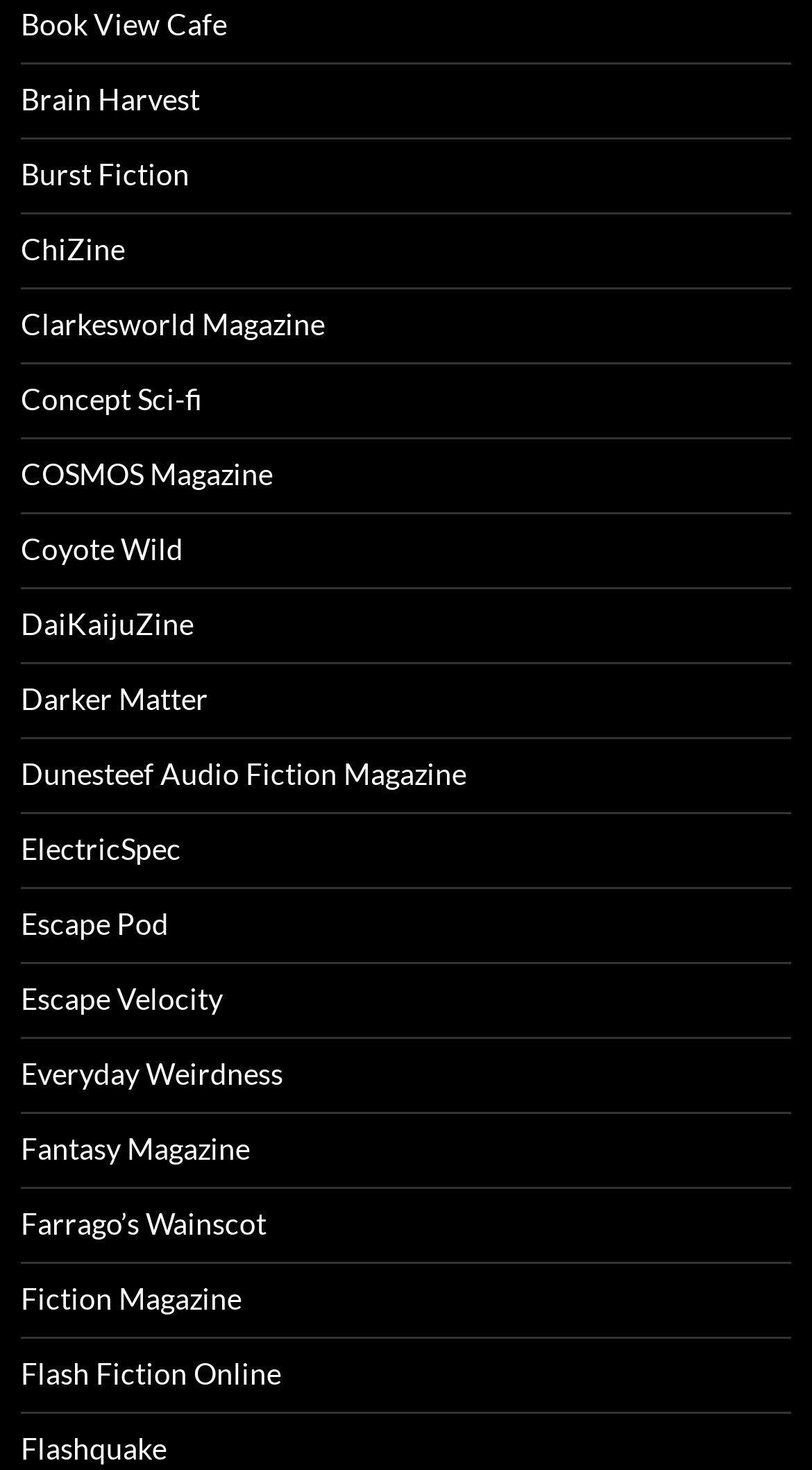Kindly respond to the following question with a single word or a brief phrase: 
What is the first magazine listed?

Book View Cafe